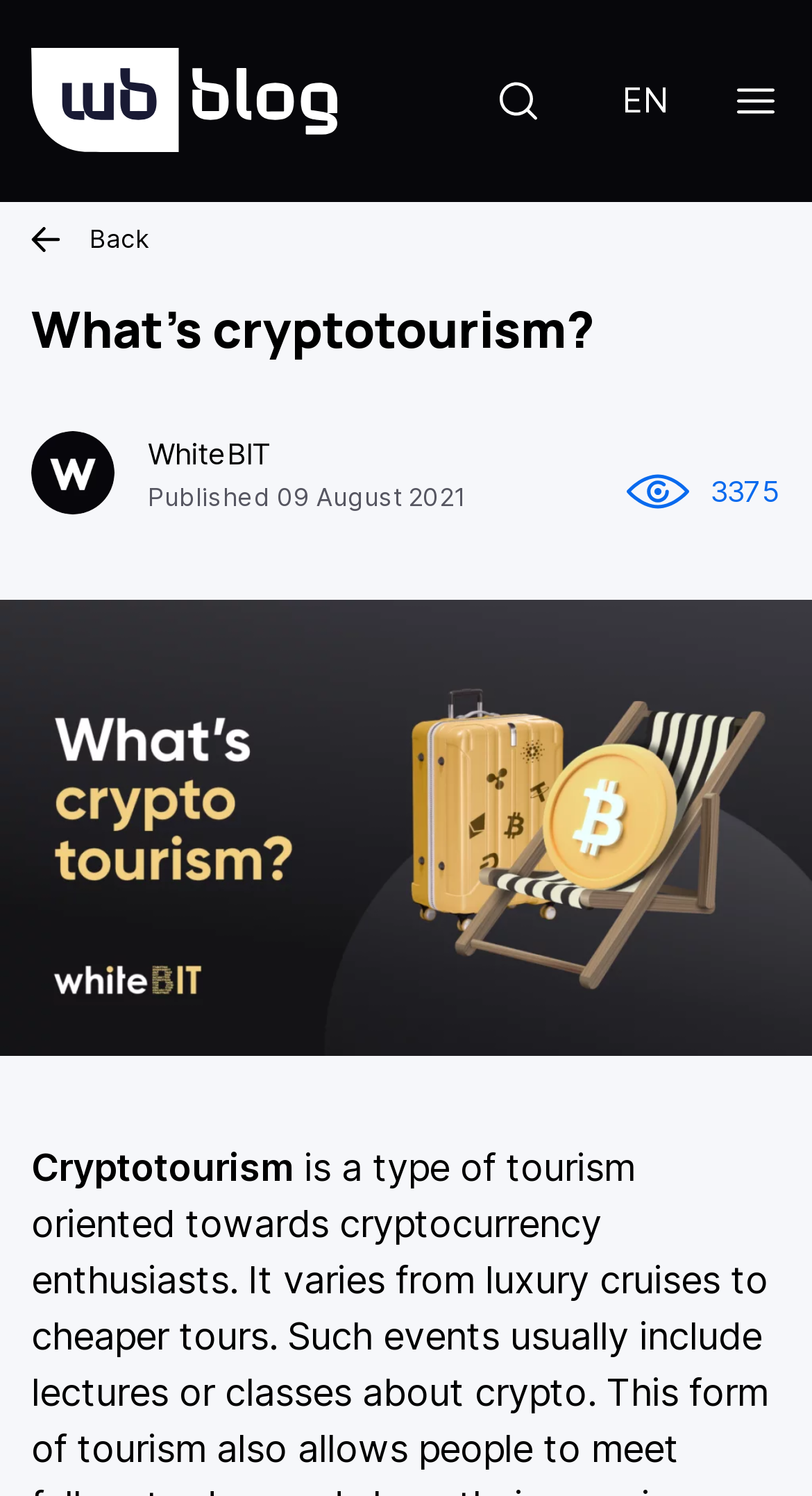Identify the bounding box for the described UI element: "parent_node: Back".

[0.777, 0.803, 0.962, 0.903]